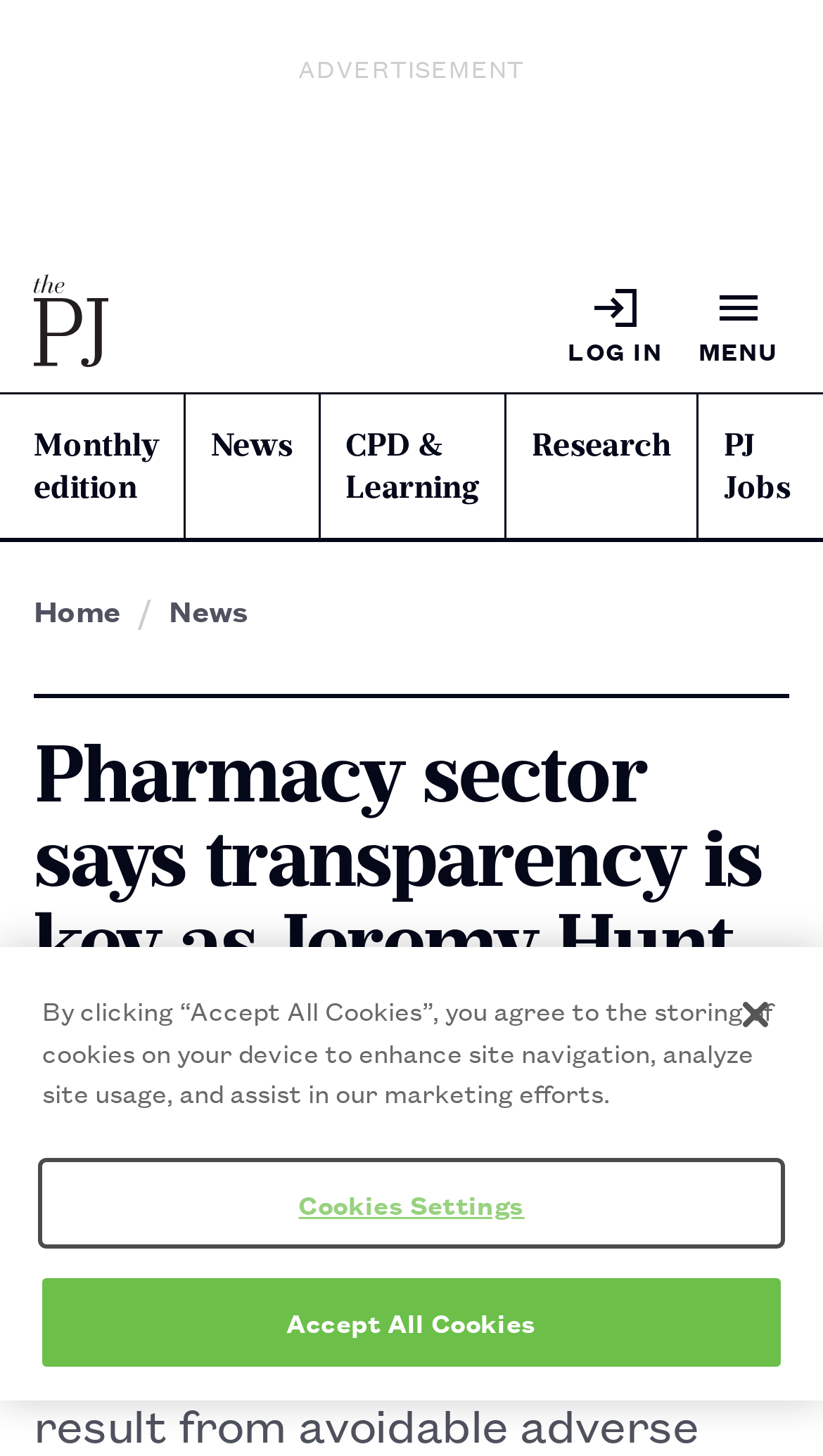Show the bounding box coordinates of the element that should be clicked to complete the task: "Provide feedback".

[0.784, 0.926, 0.976, 0.962]